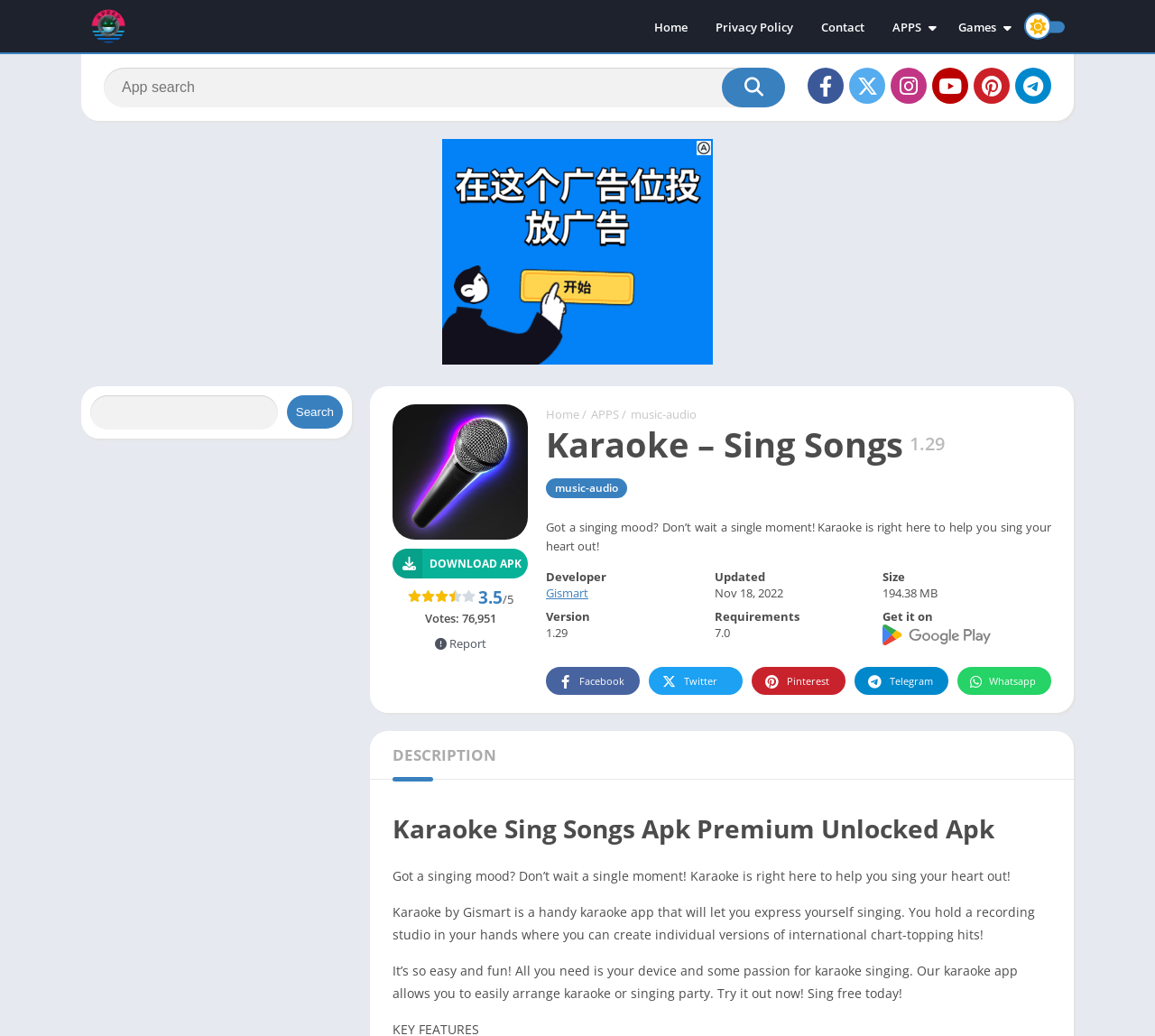Determine the bounding box coordinates of the UI element described below. Use the format (top-left x, top-left y, bottom-right x, bottom-right y) with floating point numbers between 0 and 1: parent_node: Get it on

[0.764, 0.611, 0.858, 0.626]